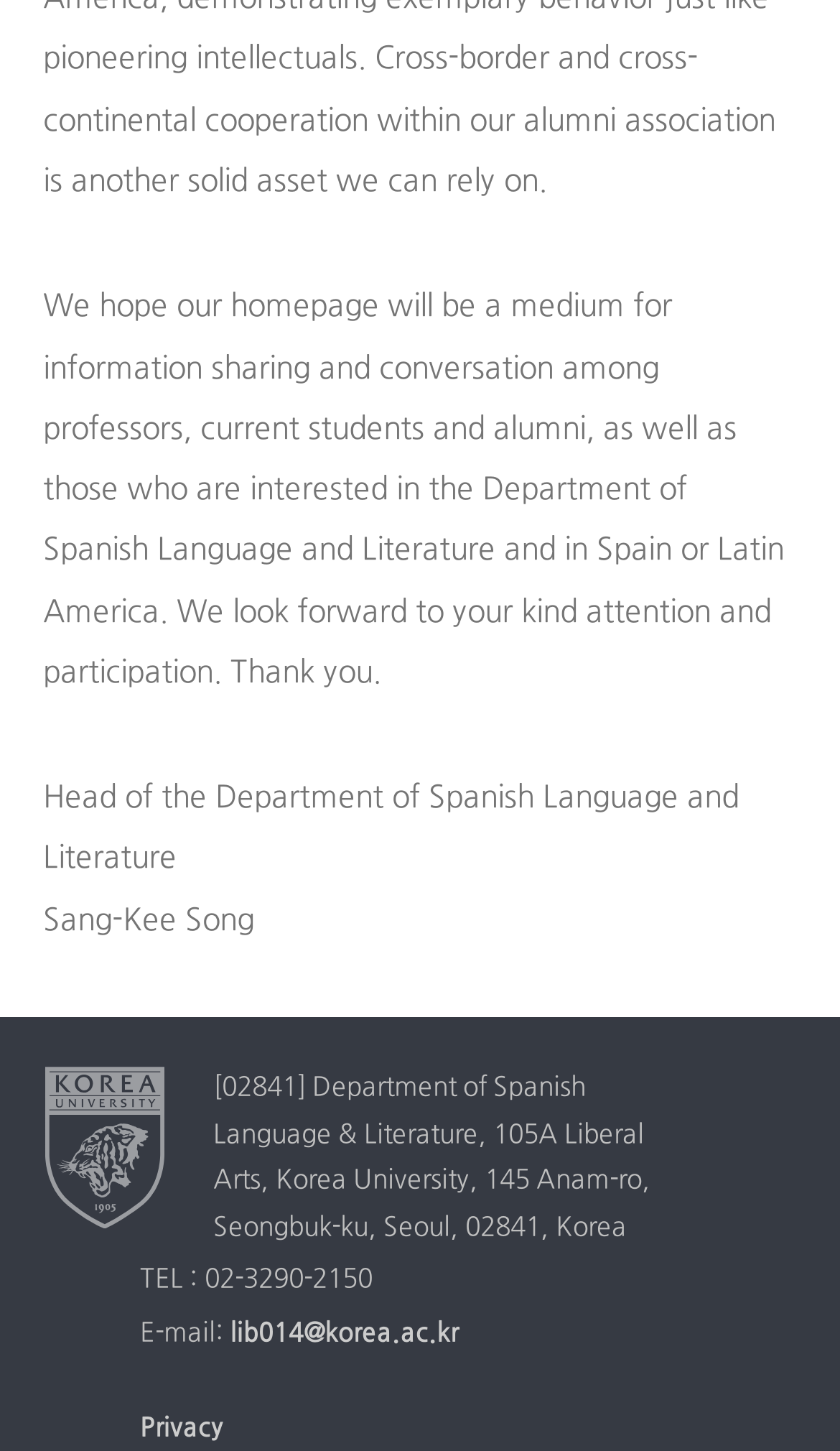What is the telephone number of the department?
From the screenshot, supply a one-word or short-phrase answer.

02-3290-2150